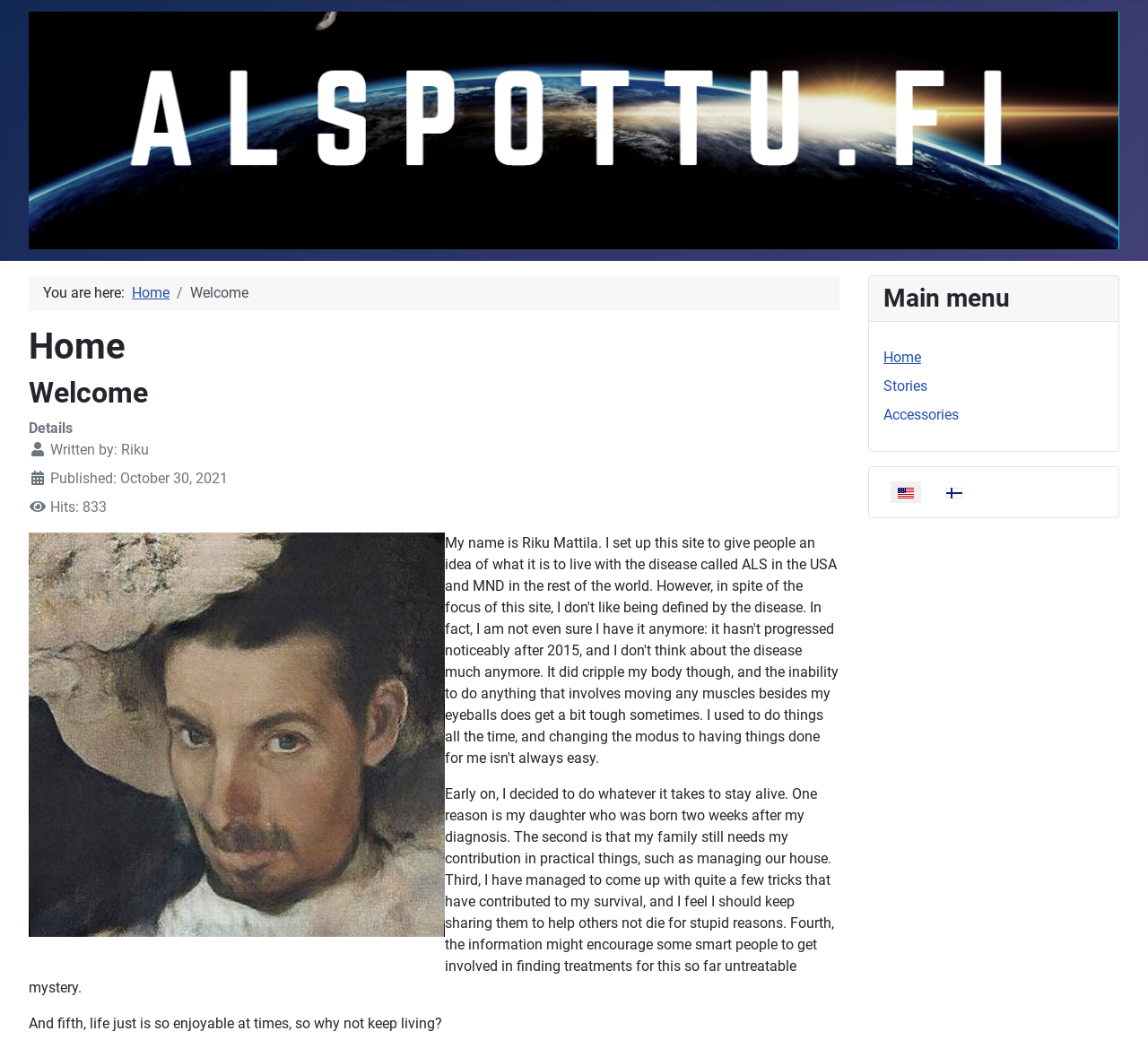Find the bounding box coordinates corresponding to the UI element with the description: "alt="Finnish (Finland)" title="Finnish (Finland)"". The coordinates should be formatted as [left, top, right, bottom], with values as floats between 0 and 1.

[0.818, 0.45, 0.845, 0.48]